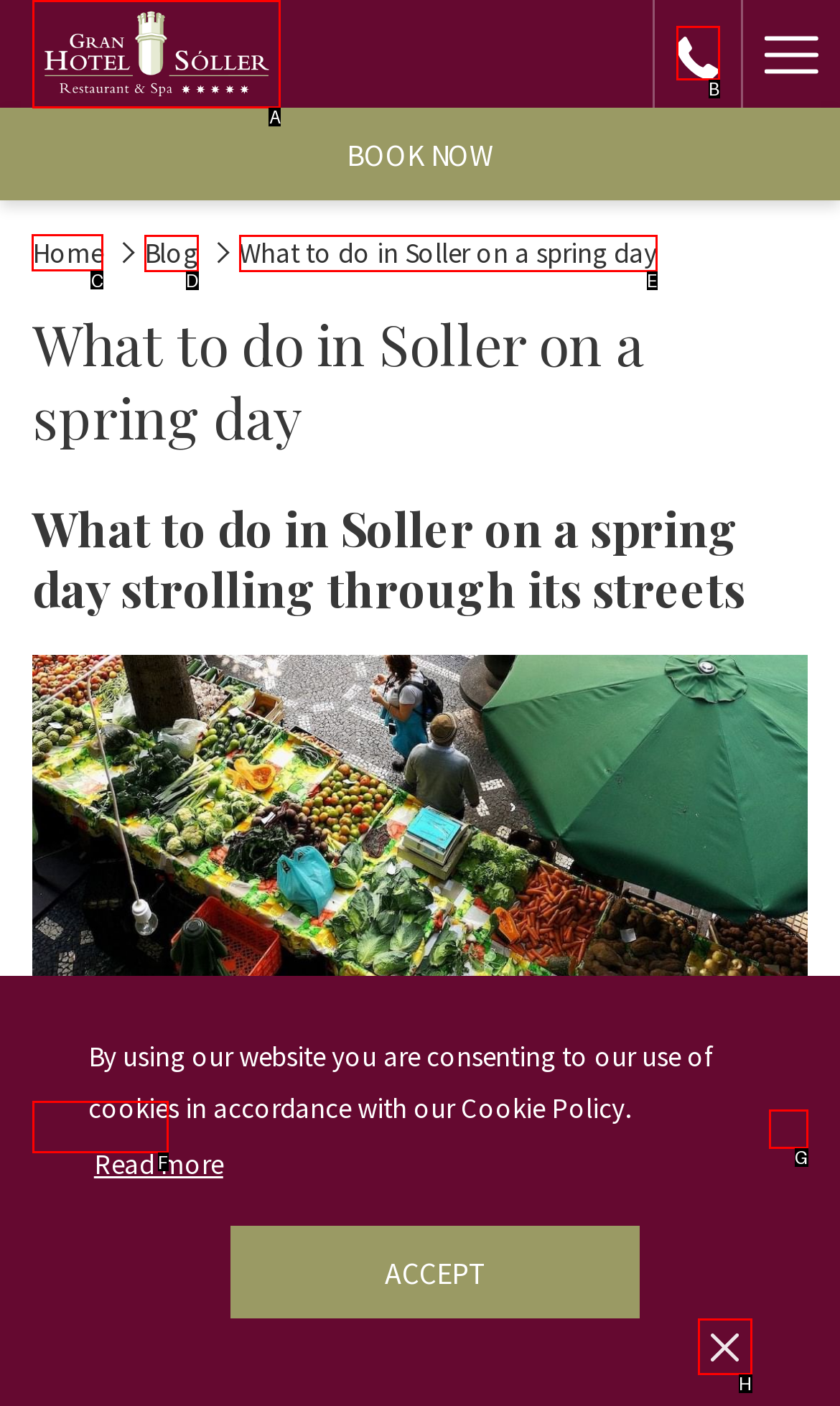Select the appropriate HTML element that needs to be clicked to execute the following task: Learn more about Zilliz Cloud. Respond with the letter of the option.

None